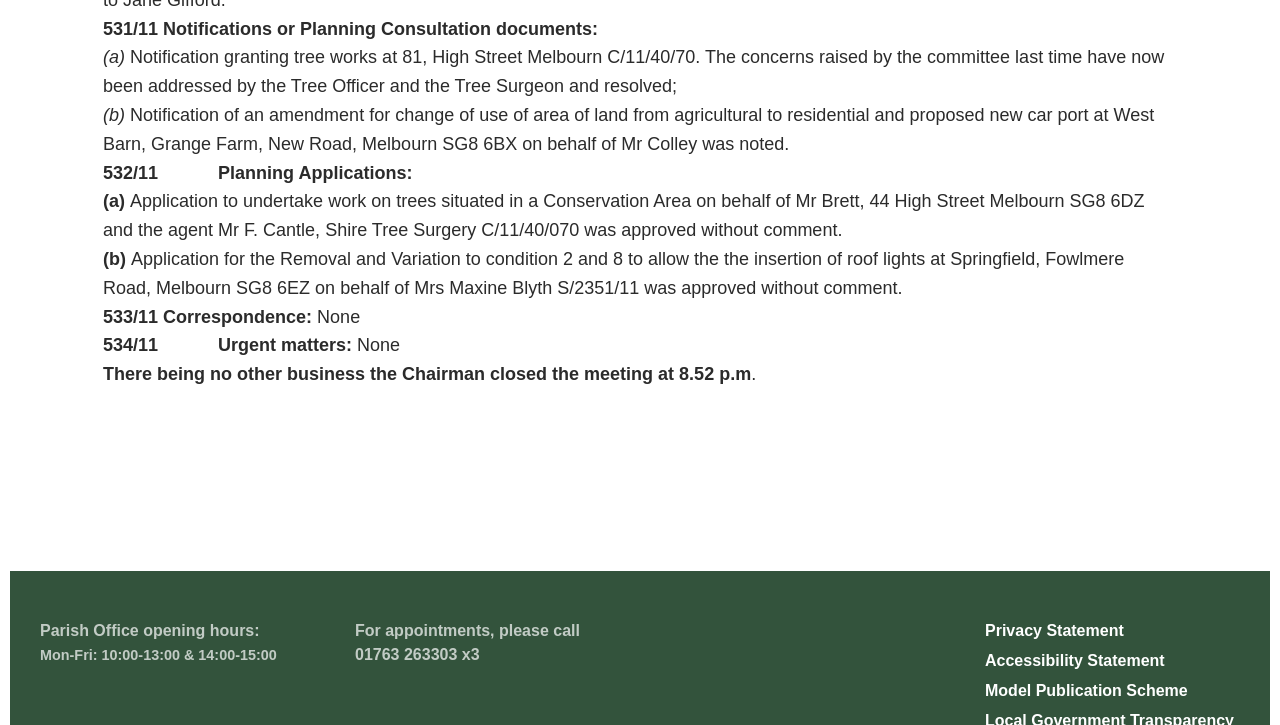What is the topic of the first notification?
Based on the image, provide a one-word or brief-phrase response.

Tree works at 81, High Street Melbourn